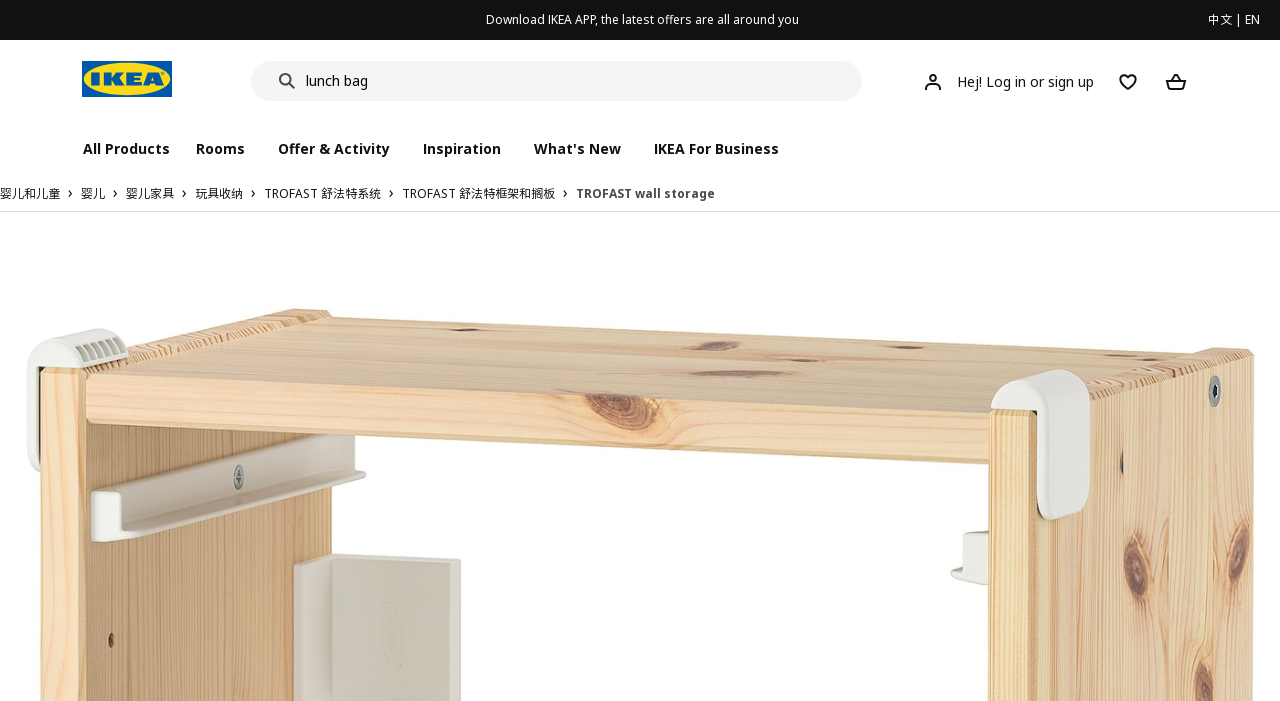Refer to the image and provide an in-depth answer to the question: 
What is the purpose of the search box?

I inferred the purpose of the search box by its location and the text 'artificial flower' and 'lunch bag' nearby, which suggests that the search box is used to search for products on the webpage.